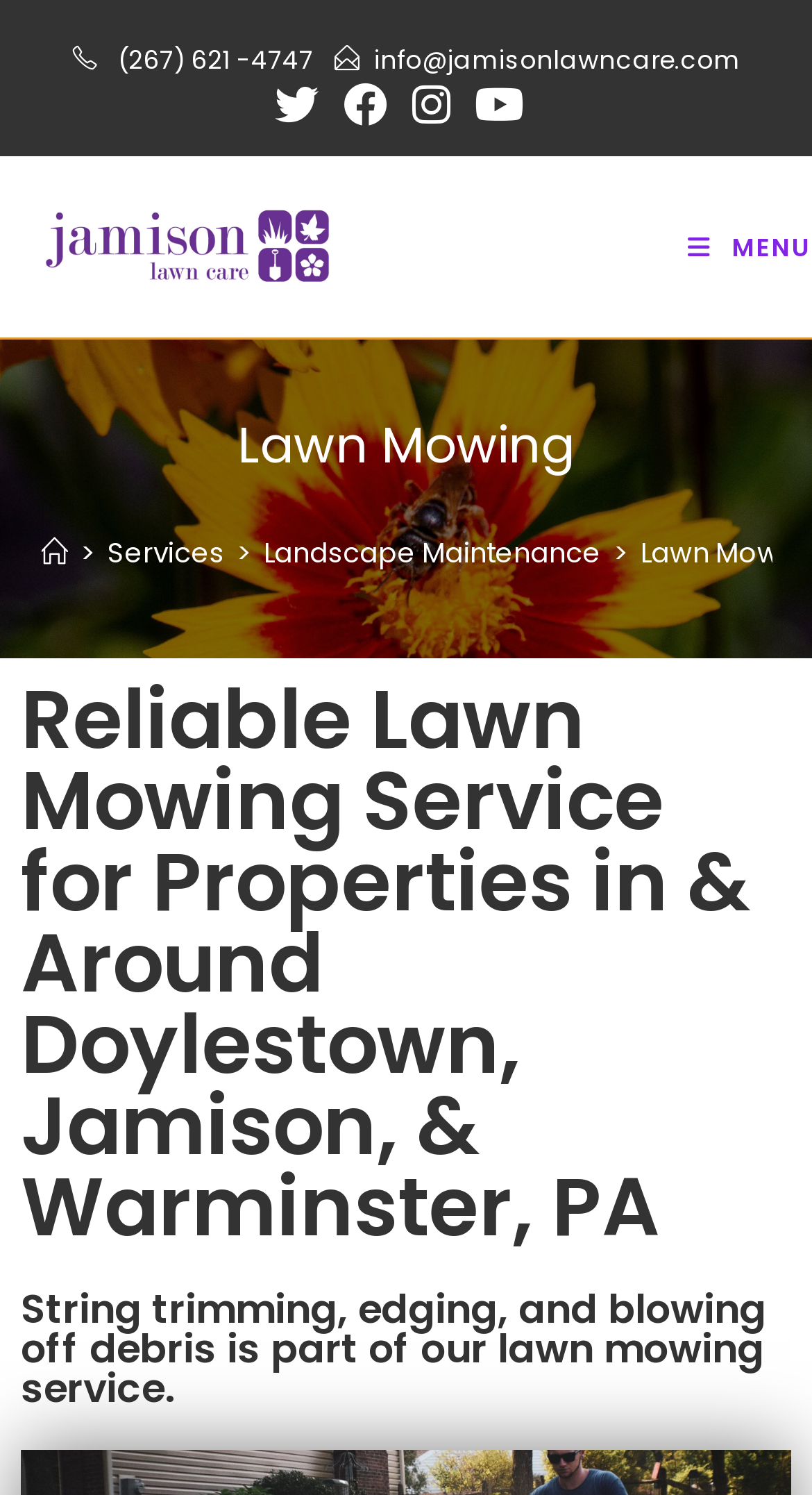Find and indicate the bounding box coordinates of the region you should select to follow the given instruction: "Call the phone number".

[0.145, 0.028, 0.386, 0.052]